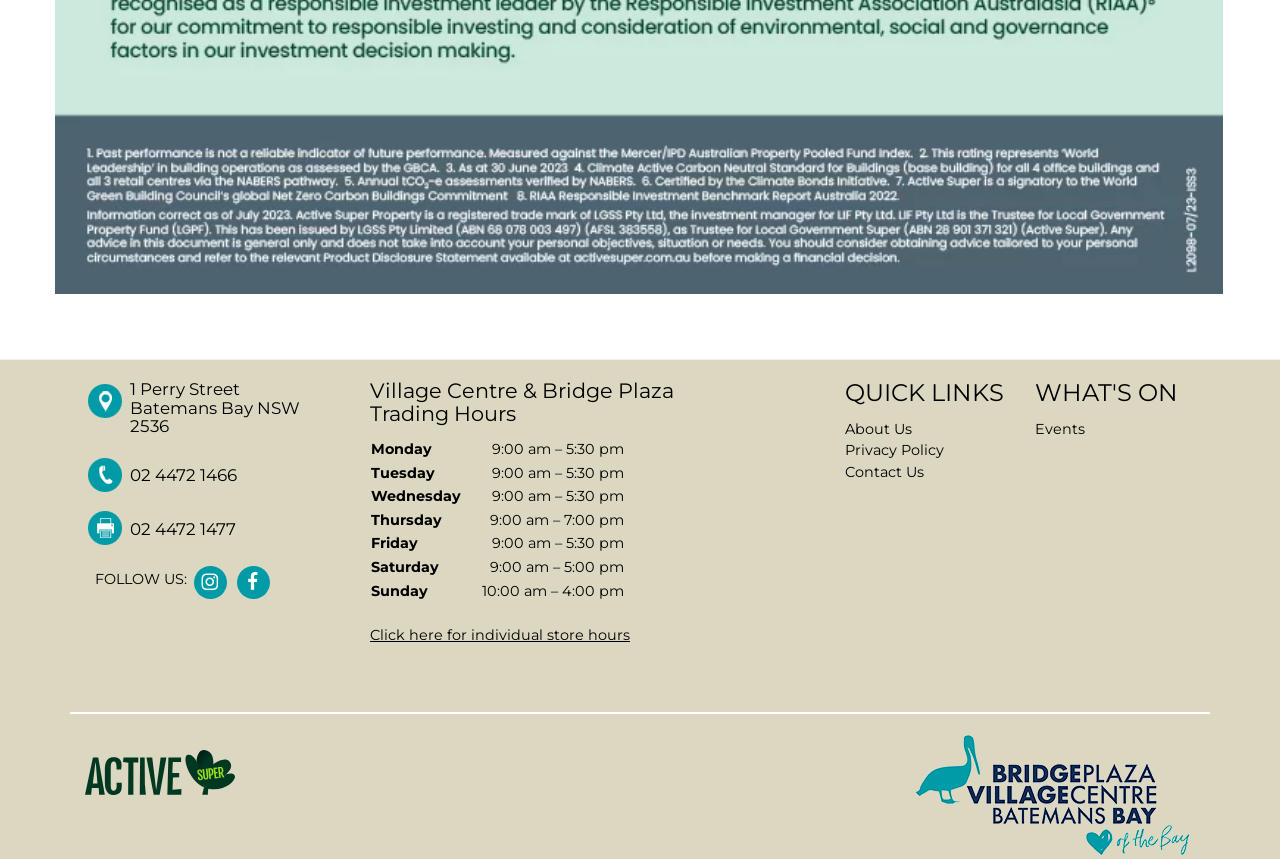Given the element description Privacy Policy, identify the bounding box coordinates for the UI element on the webpage screenshot. The format should be (top-left x, top-left y, bottom-right x, bottom-right y), with values between 0 and 1.

[0.66, 0.514, 0.738, 0.535]